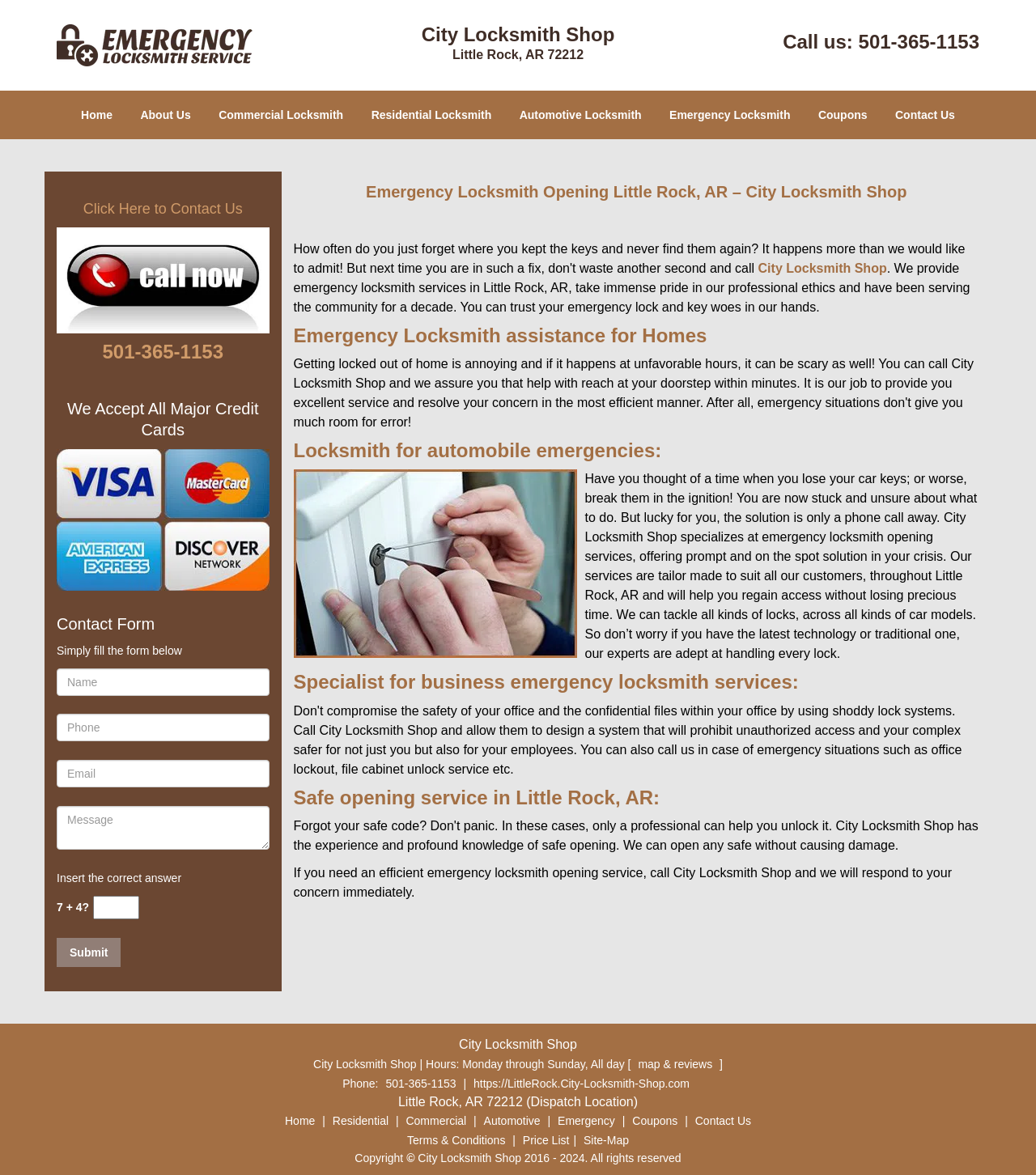What is the principal heading displayed on the webpage?

City Locksmith Shop